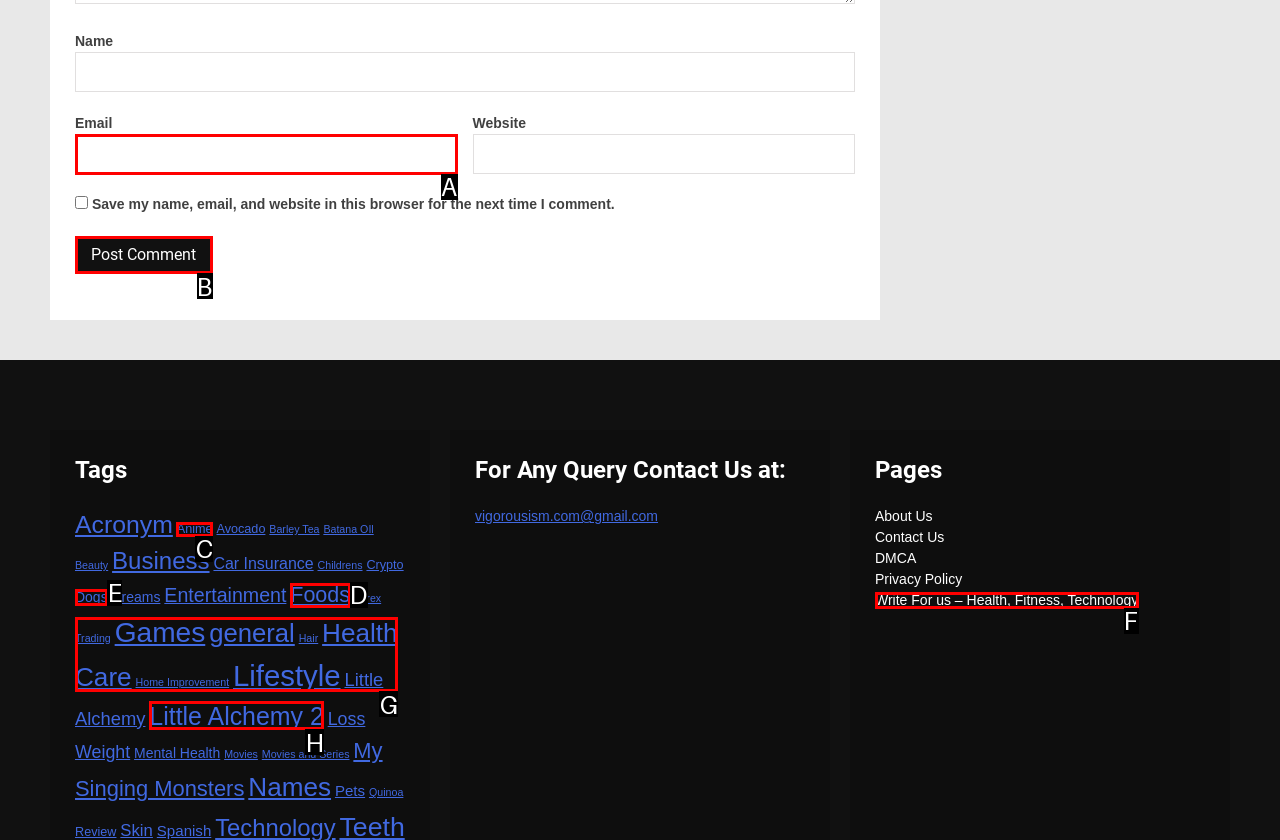Based on the given description: parent_node: Email aria-describedby="email-notes" name="email", identify the correct option and provide the corresponding letter from the given choices directly.

A